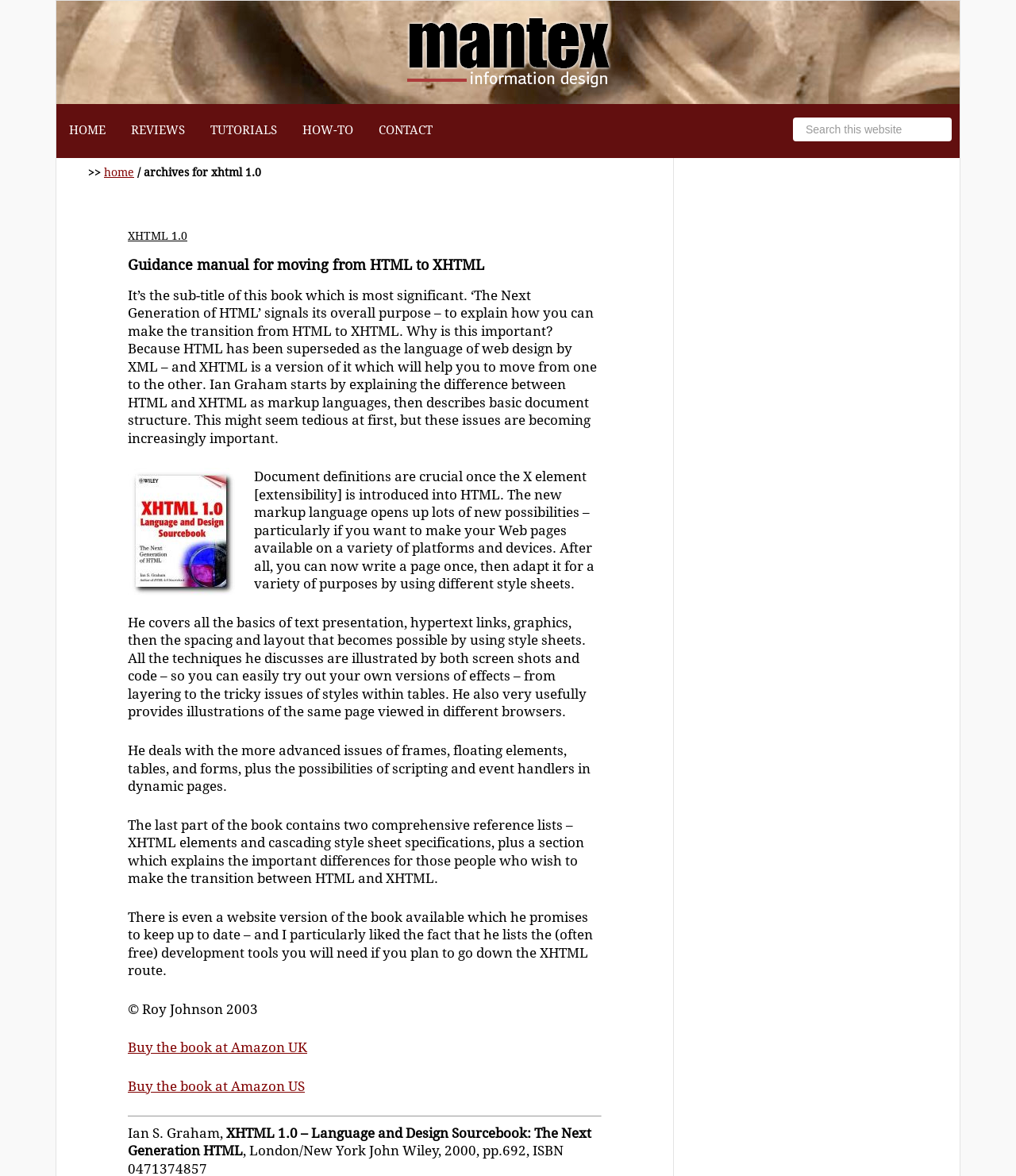Please provide a one-word or phrase answer to the question: 
What is the purpose of the book reviewed on this webpage?

To explain transition from HTML to XHTML